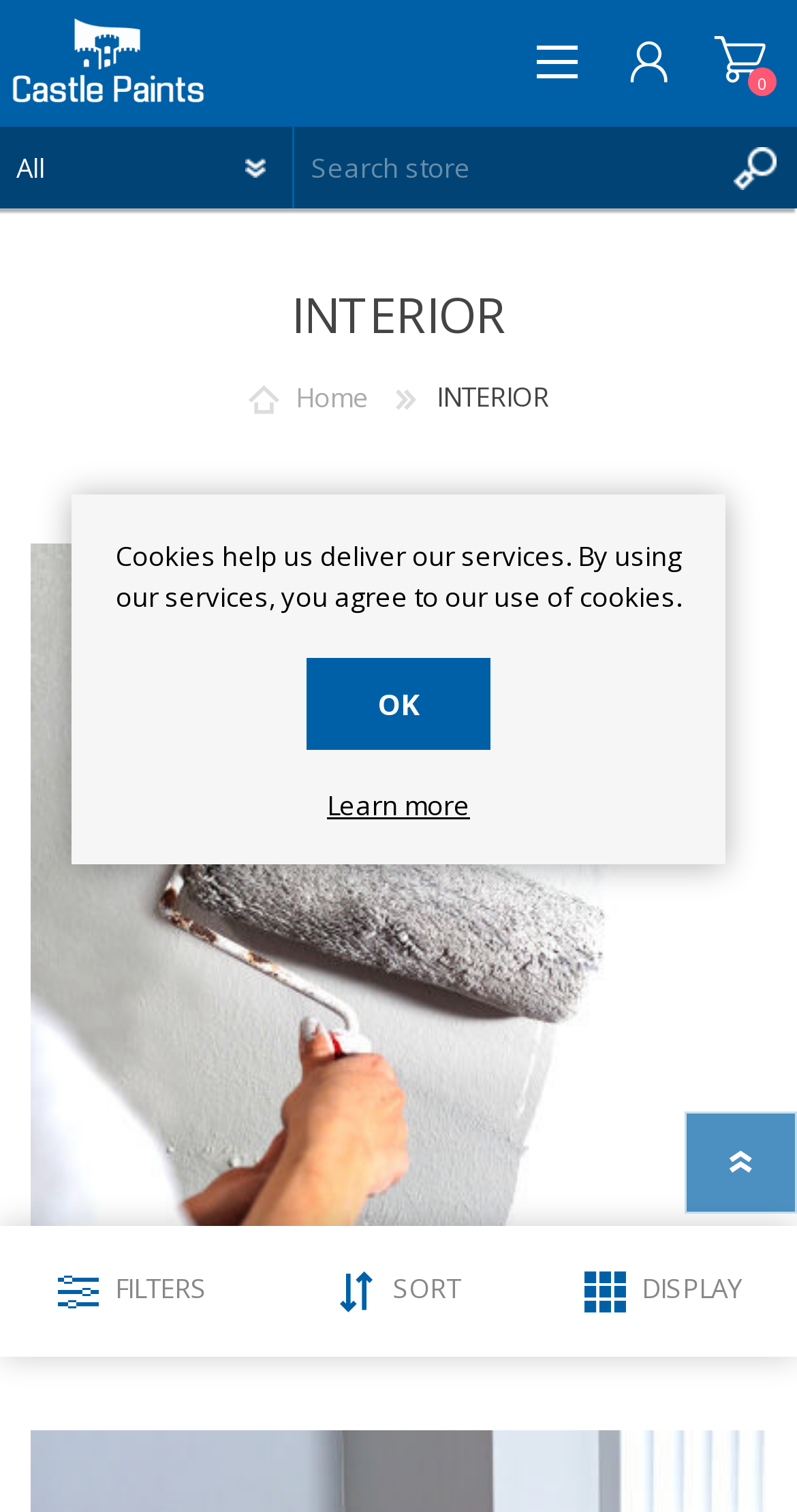Please locate the bounding box coordinates of the element that needs to be clicked to achieve the following instruction: "Search for products". The coordinates should be four float numbers between 0 and 1, i.e., [left, top, right, bottom].

[0.37, 0.084, 0.897, 0.138]